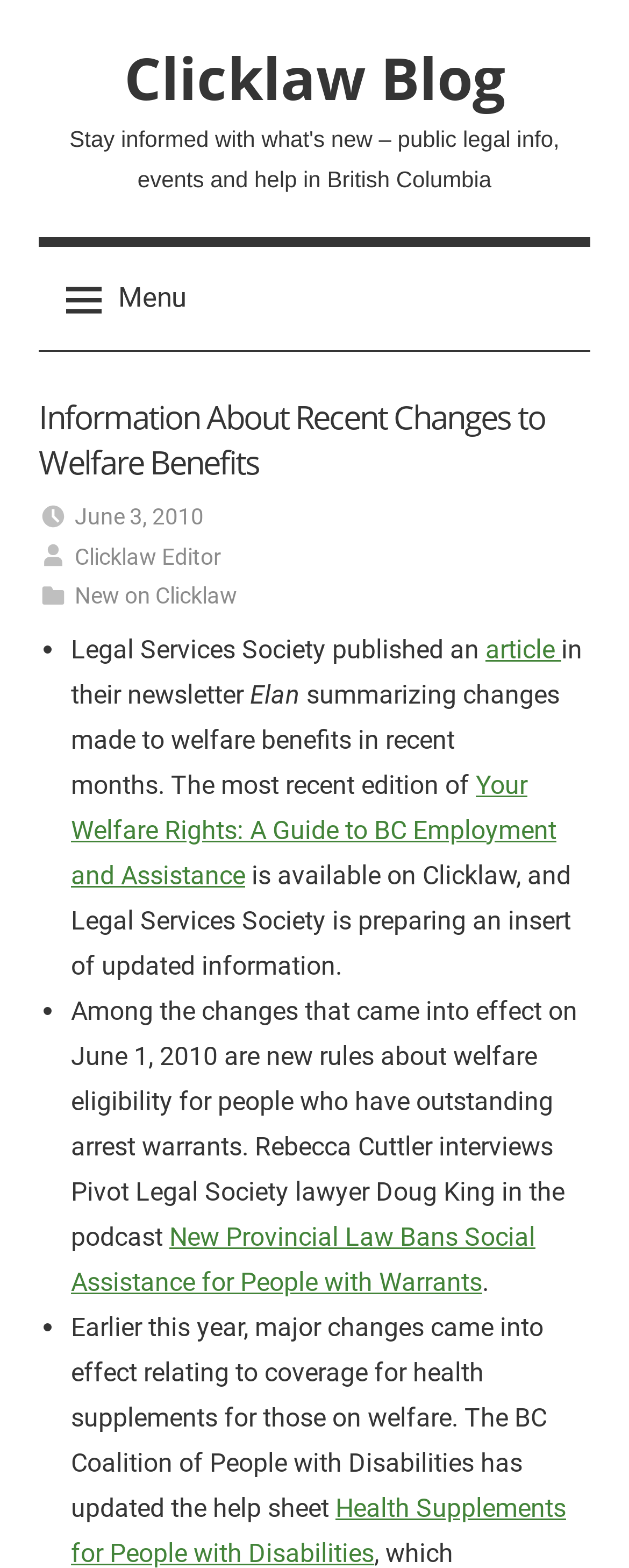Using floating point numbers between 0 and 1, provide the bounding box coordinates in the format (top-left x, top-left y, bottom-right x, bottom-right y). Locate the UI element described here: Menu

None